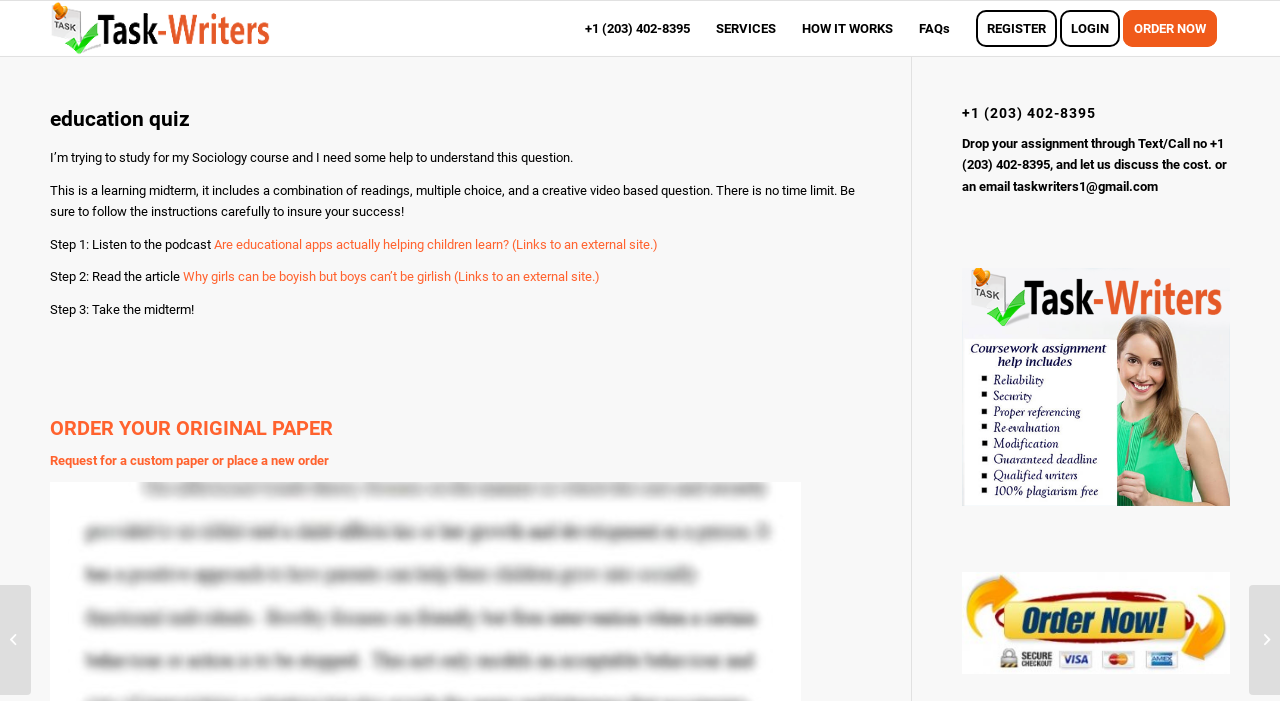Provide a brief response to the question using a single word or phrase: 
What is the purpose of the 'ORDER YOUR ORIGINAL PAPER' button?

To request a custom paper